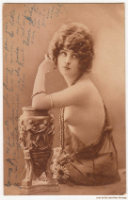What is the color scheme of the photograph?
Respond to the question with a single word or phrase according to the image.

Sepia-toned